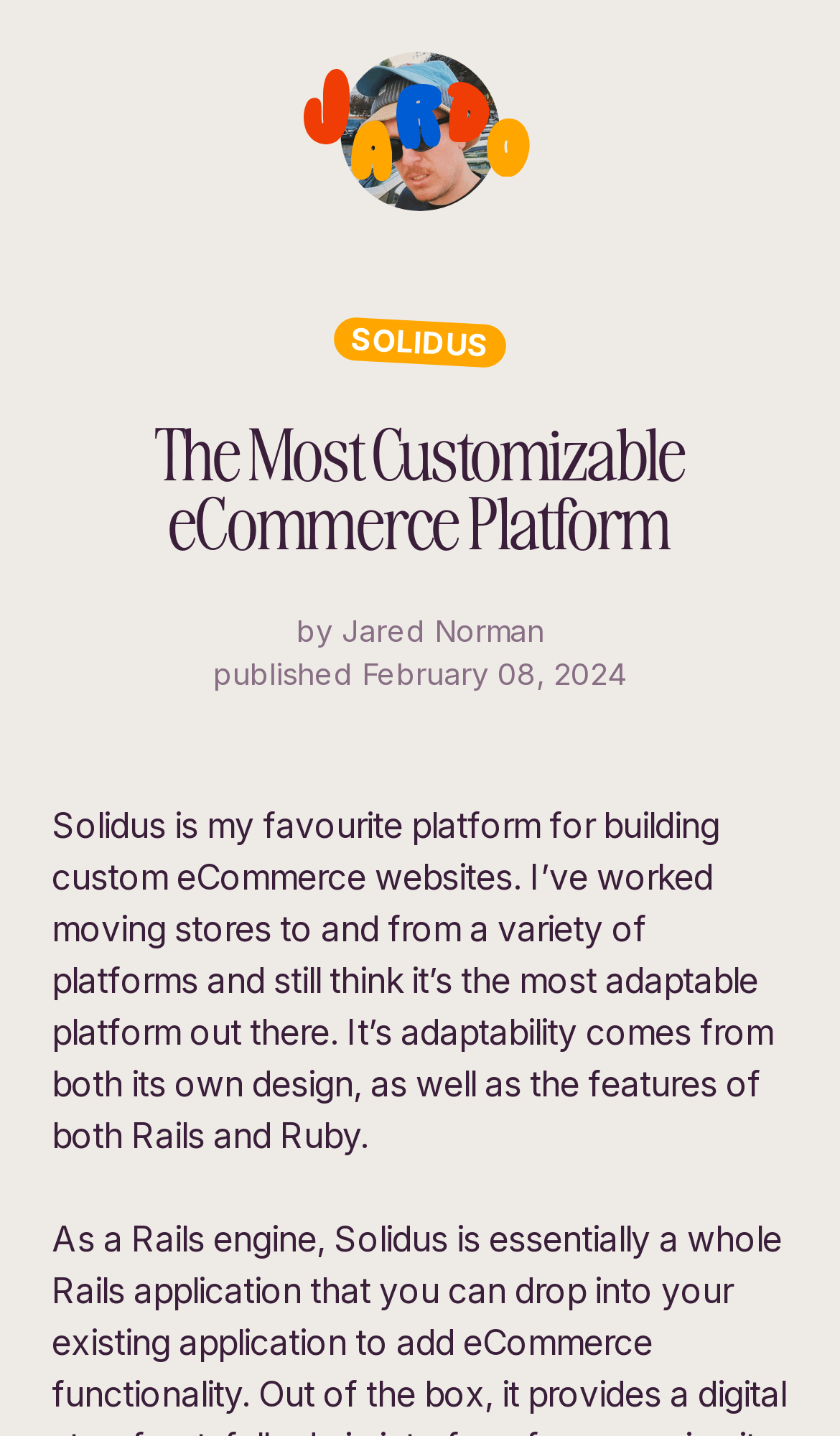Can you find the bounding box coordinates for the UI element given this description: "Solidus"? Provide the coordinates as four float numbers between 0 and 1: [left, top, right, bottom].

[0.396, 0.22, 0.604, 0.256]